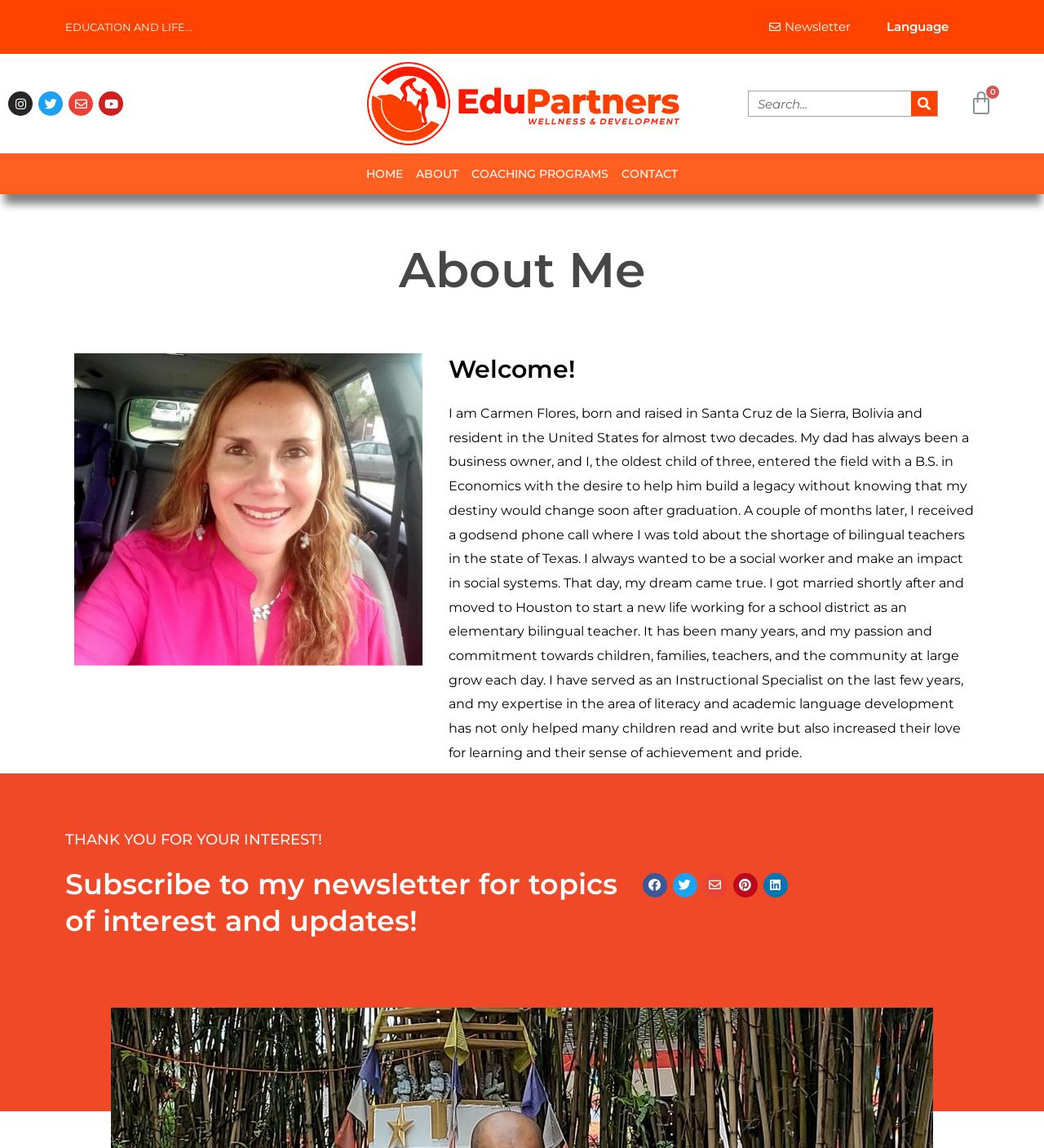Please mark the clickable region by giving the bounding box coordinates needed to complete this instruction: "Visit Instagram".

[0.008, 0.08, 0.031, 0.101]